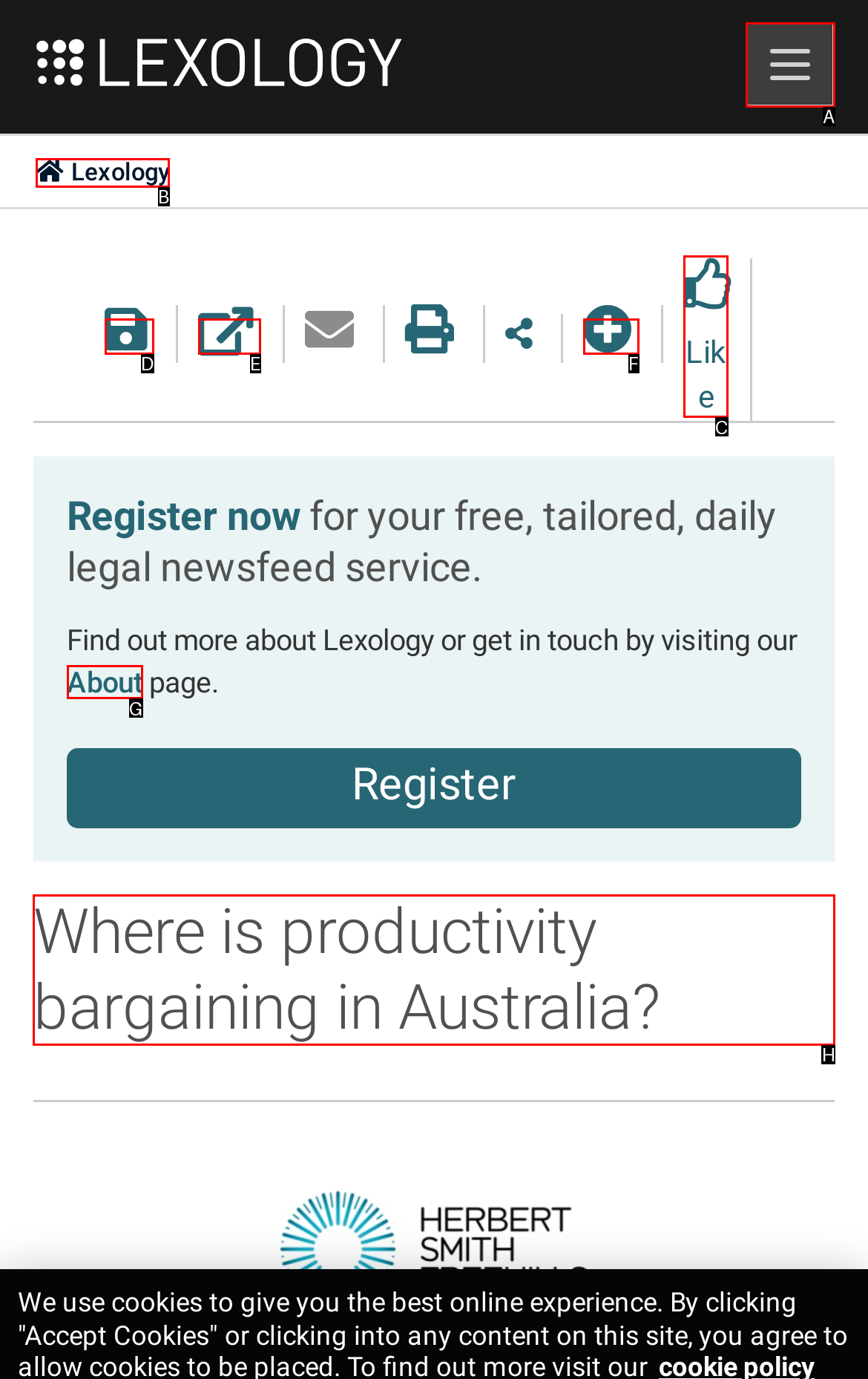Which HTML element should be clicked to perform the following task: Read article about productivity bargaining in Australia
Reply with the letter of the appropriate option.

H